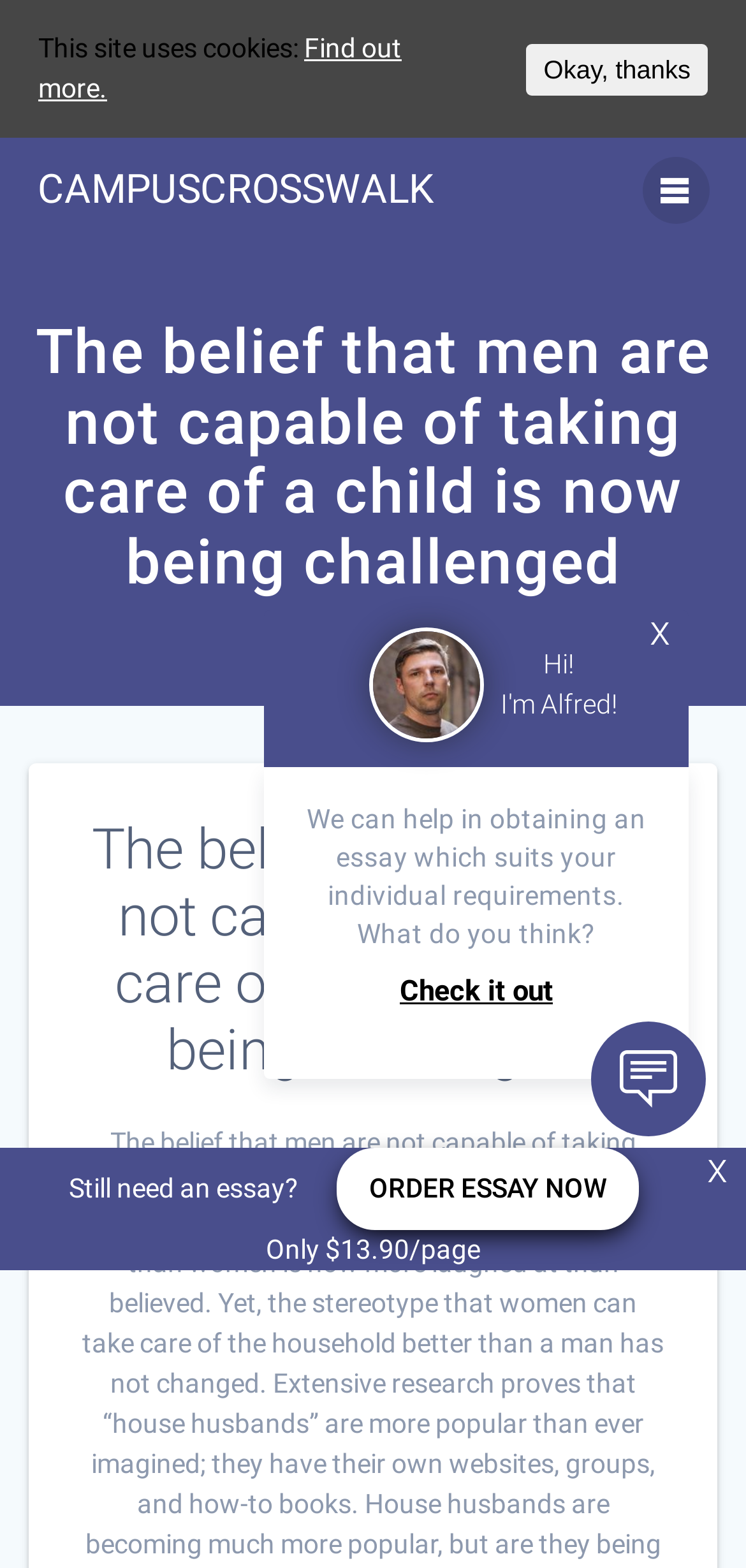What is the call-to-action on this website?
Look at the image and answer the question with a single word or phrase.

ORDER ESSAY NOW